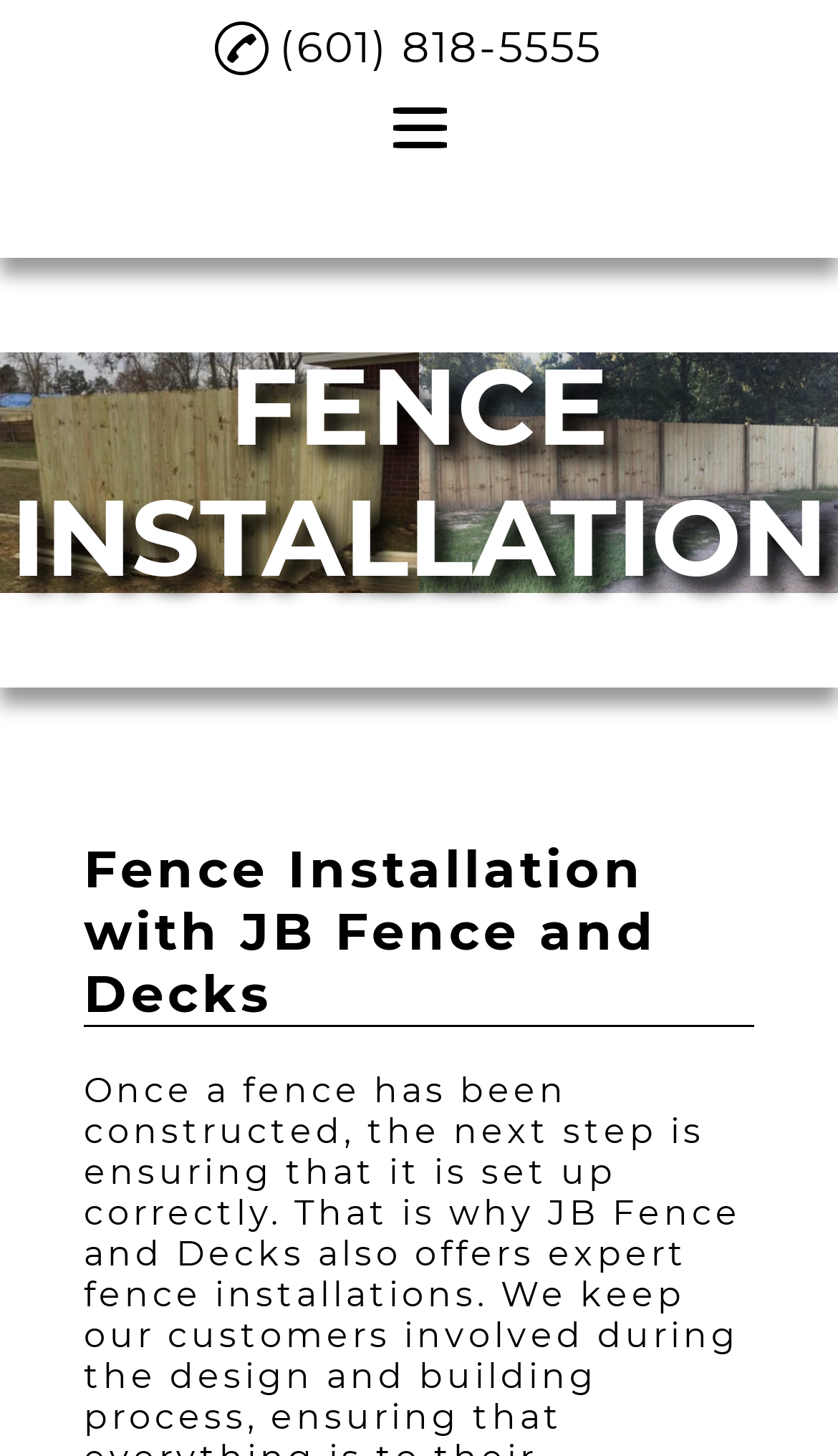Pinpoint the bounding box coordinates of the clickable area needed to execute the instruction: "Go to the About page". The coordinates should be specified as four float numbers between 0 and 1, i.e., [left, top, right, bottom].

[0.325, 0.251, 0.675, 0.279]